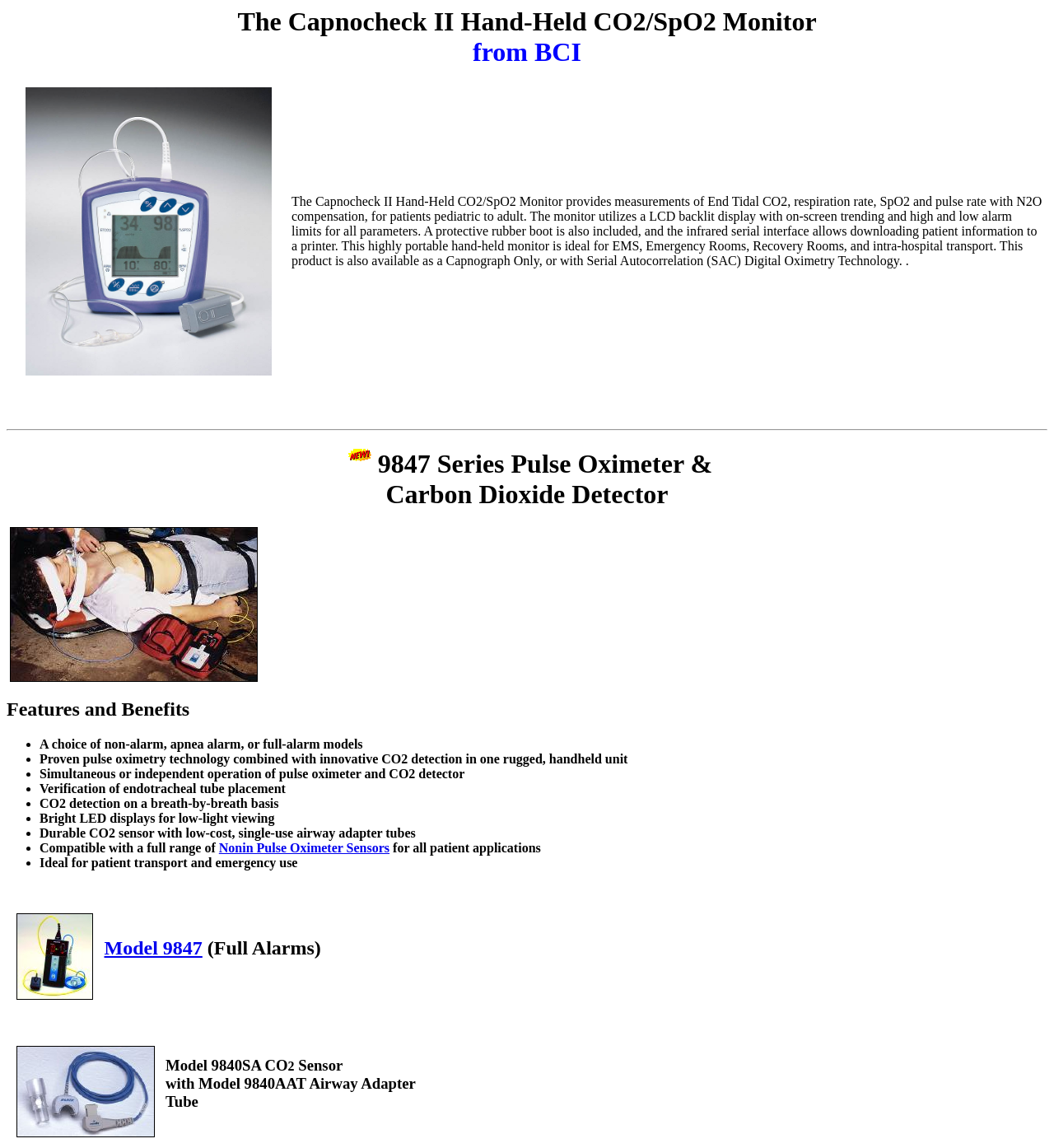Illustrate the webpage's structure and main components comprehensively.

The webpage is about Hand-Held Capnometers, specifically showcasing the Capnocheck II Hand-Held CO2/SpO2 Monitor from BCI. At the top, there is a heading that introduces the product, followed by a table with two columns. The left column contains an image of the Capnocheck II Hand-Held CO2/SpO2 Monitor, while the right column provides a detailed description of the product's features and benefits.

Below the table, there is a horizontal separator, followed by a heading that announces a new product, the 9847 Series Pulse Oximeter & Carbon Dioxide Detector. An image of the "New!" label is placed next to the heading. Underneath, there is an image of the Model 9843 in use, accompanied by a brief description.

The webpage then lists the features and benefits of the product, presented in a bullet-point format. Each bullet point is marked with a list marker, and the text describes the advantages of the product, such as its ability to provide simultaneous or independent operation of pulse oximeter and CO2 detector, verification of endotracheal tube placement, and bright LED displays for low-light viewing.

Further down, there are two tables that display information about different models of the product. The first table shows the Model 9847, with an image and a brief description. The second table displays the Model 9840SA CO2 Sensor with a Model 9840AAT Airway Adapter Tube, also with an image and a brief description.

Throughout the webpage, there are several images, headings, and blocks of text that provide detailed information about the Hand-Held Capnometers and their features.